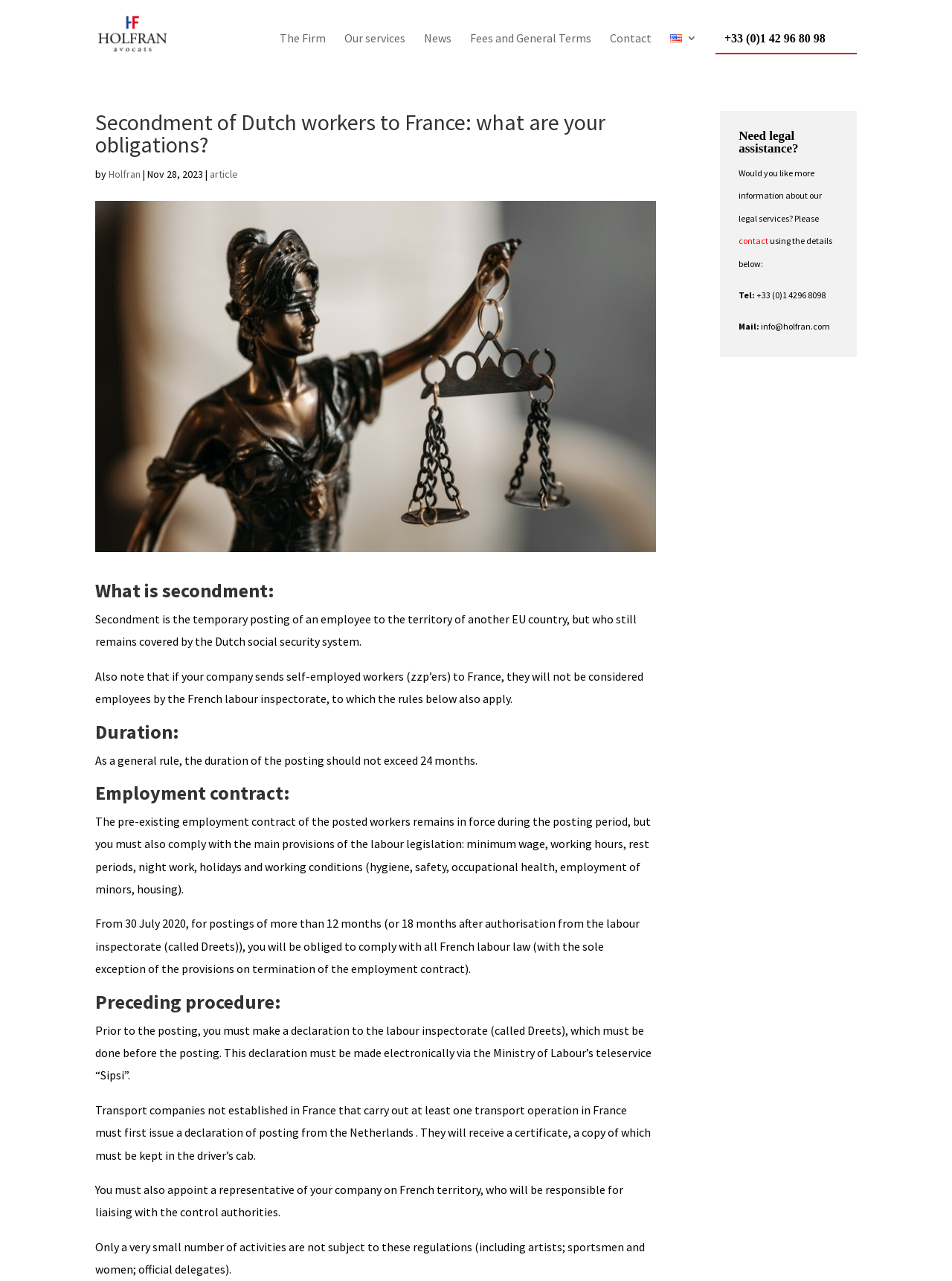How long can the posting period last?
Examine the image closely and answer the question with as much detail as possible.

The webpage states that as a general rule, the duration of the posting should not exceed 24 months.